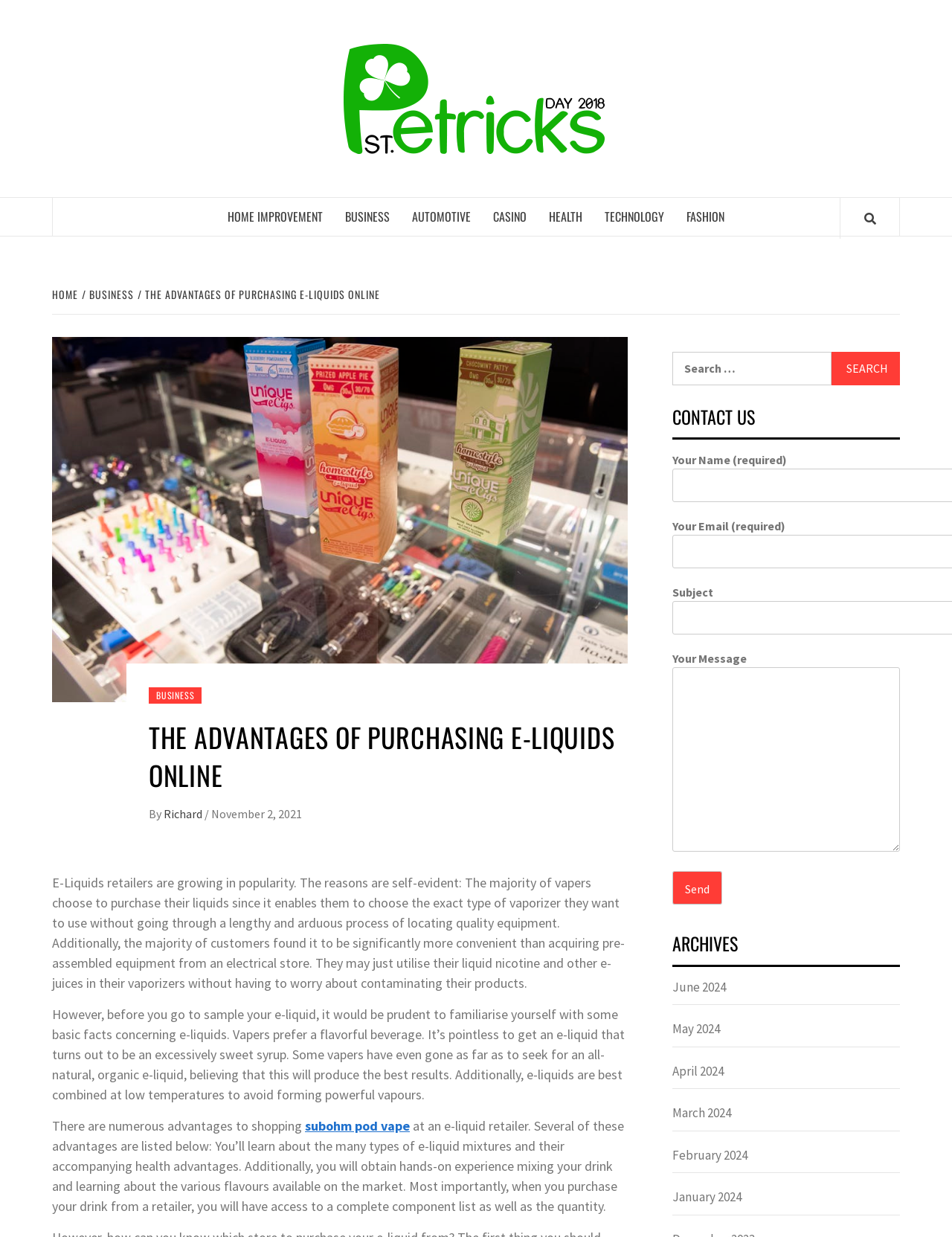Using the given description, provide the bounding box coordinates formatted as (top-left x, top-left y, bottom-right x, bottom-right y), with all values being floating point numbers between 0 and 1. Description: parent_node: Search for: value="Search"

[0.874, 0.284, 0.945, 0.311]